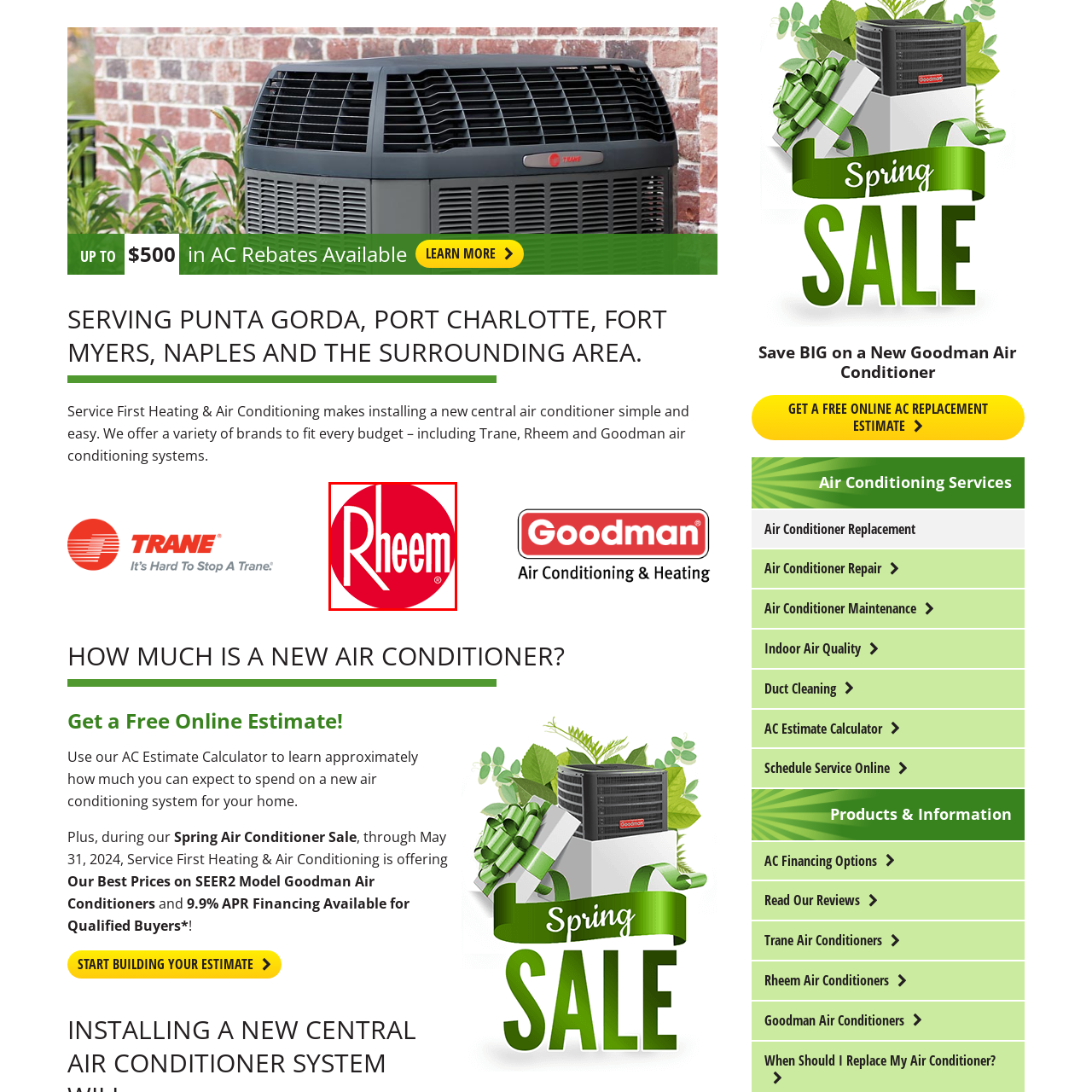Generate an elaborate caption for the image highlighted within the red boundary.

The image features the Rheem logo, prominently displayed in a circular red background. The logo showcases the name "Rheem" in bold white lettering, reflecting the brand's identity in the HVAC (heating, ventilation, and air conditioning) industry. Rheem is well-known for its air conditioning systems and heating products, providing reliable solutions for both residential and commercial settings. This logo is part of a promotional context that emphasizes the range of air conditioning options available, particularly highlighting the company's commitment to quality and efficiency.